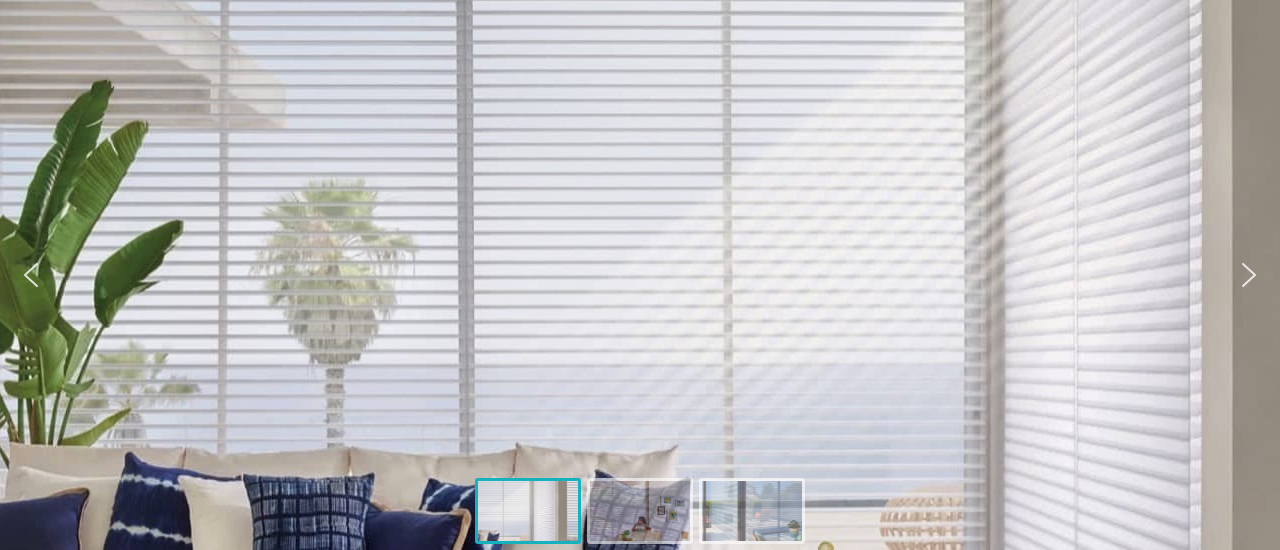What is visible through the shadings?
Answer the question using a single word or phrase, according to the image.

Lush greenery